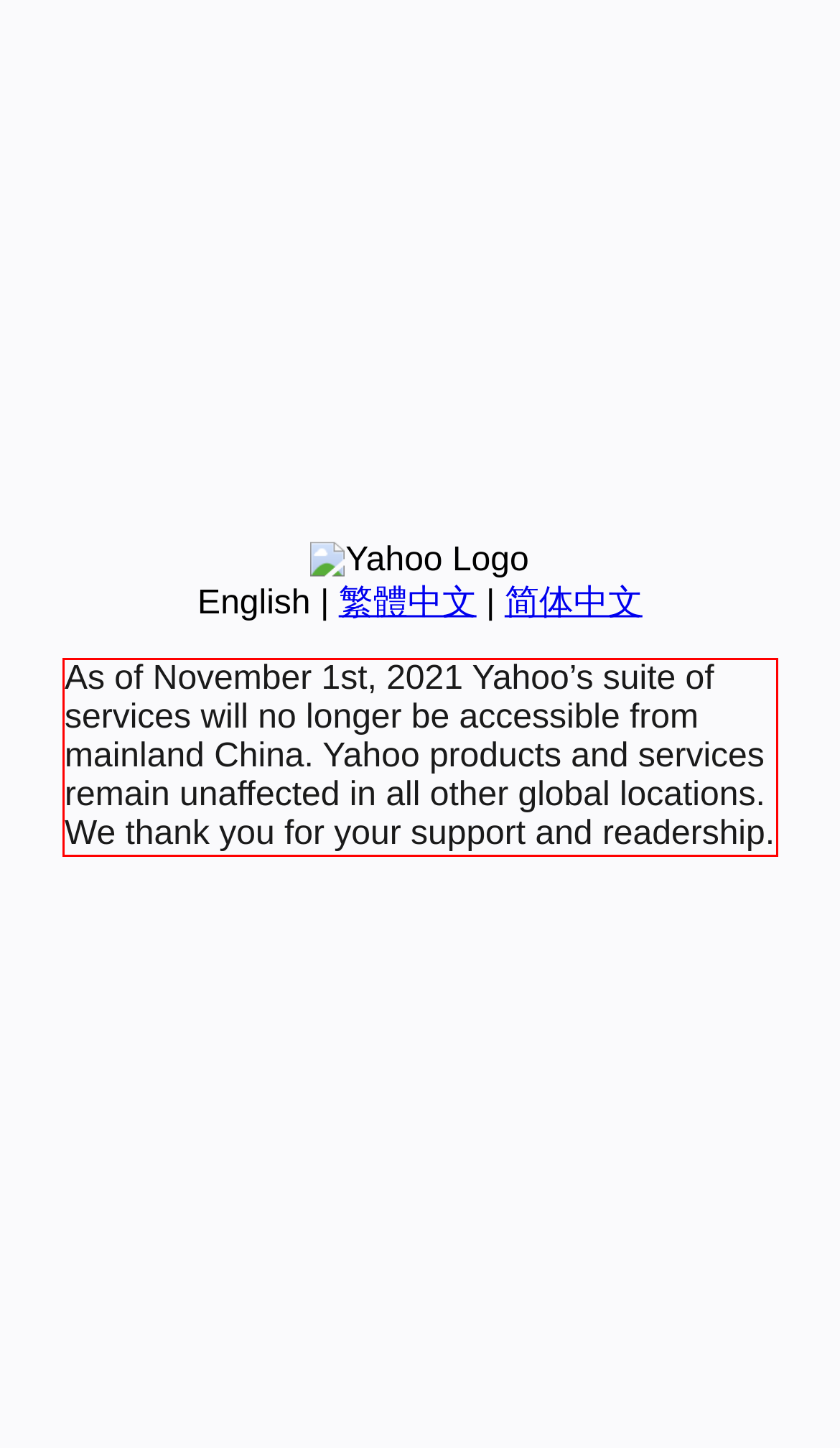Given a webpage screenshot, identify the text inside the red bounding box using OCR and extract it.

As of November 1st, 2021 Yahoo’s suite of services will no longer be accessible from mainland China. Yahoo products and services remain unaffected in all other global locations. We thank you for your support and readership.